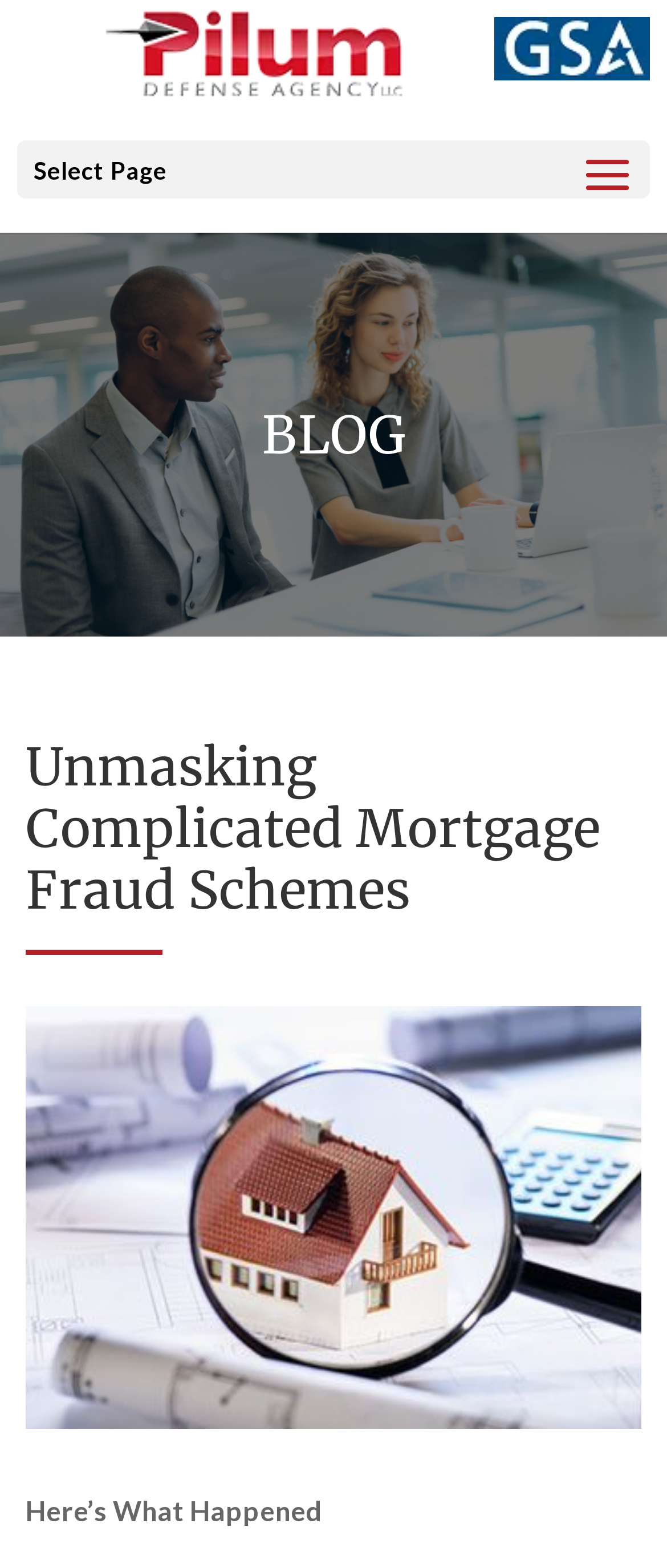What is the topic of the blog post?
Can you provide a detailed and comprehensive answer to the question?

I inferred this answer by looking at the heading 'Unmasking Complicated Mortgage Fraud Schemes' which is a subheading of the blog post, indicating that the topic of the blog post is related to mortgage fraud schemes.